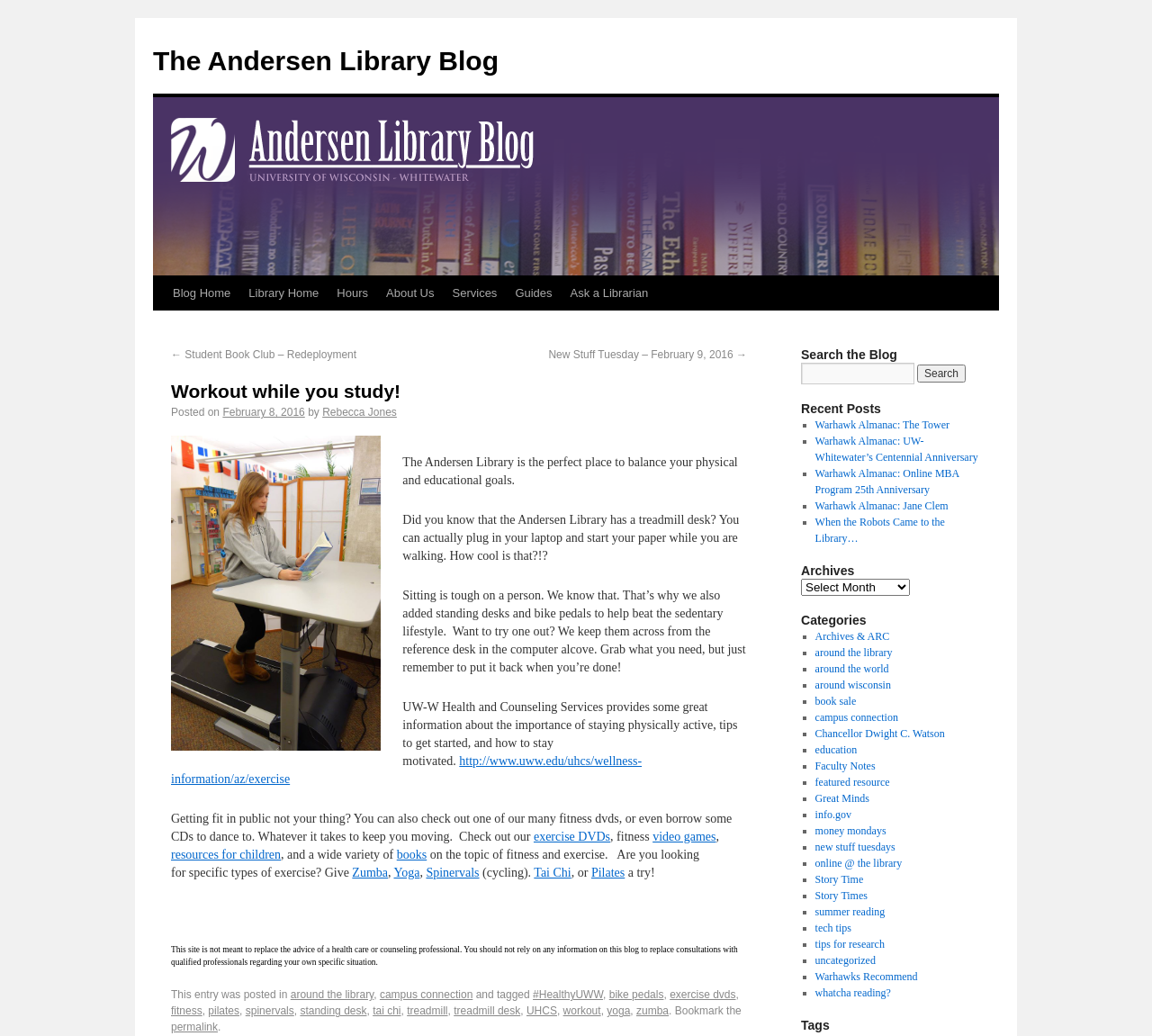Please find the bounding box for the UI element described by: "Chancellor Dwight C. Watson".

[0.707, 0.702, 0.82, 0.714]